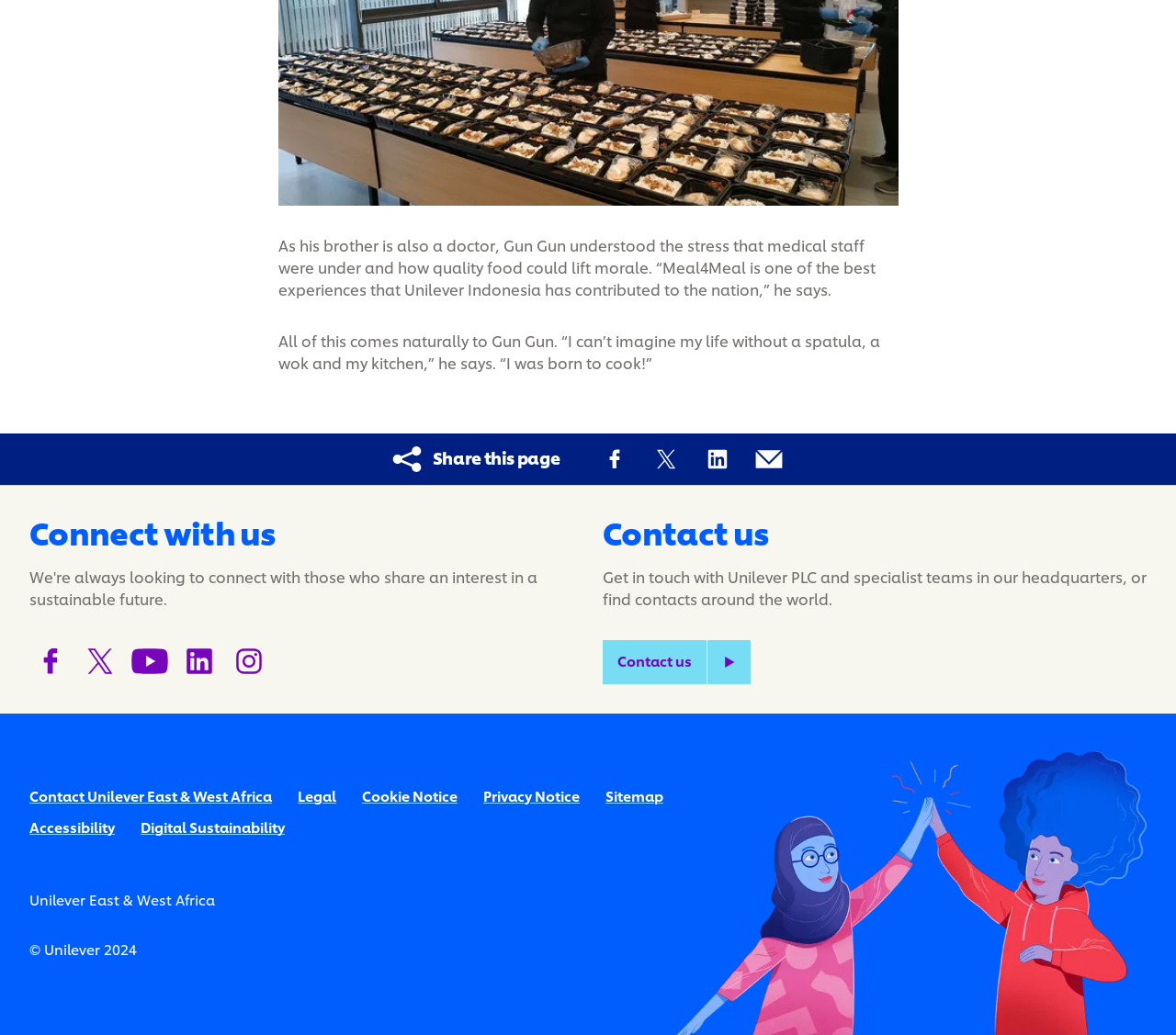Please give a succinct answer to the question in one word or phrase:
What is the name of the company mentioned in the footer?

Unilever PLC